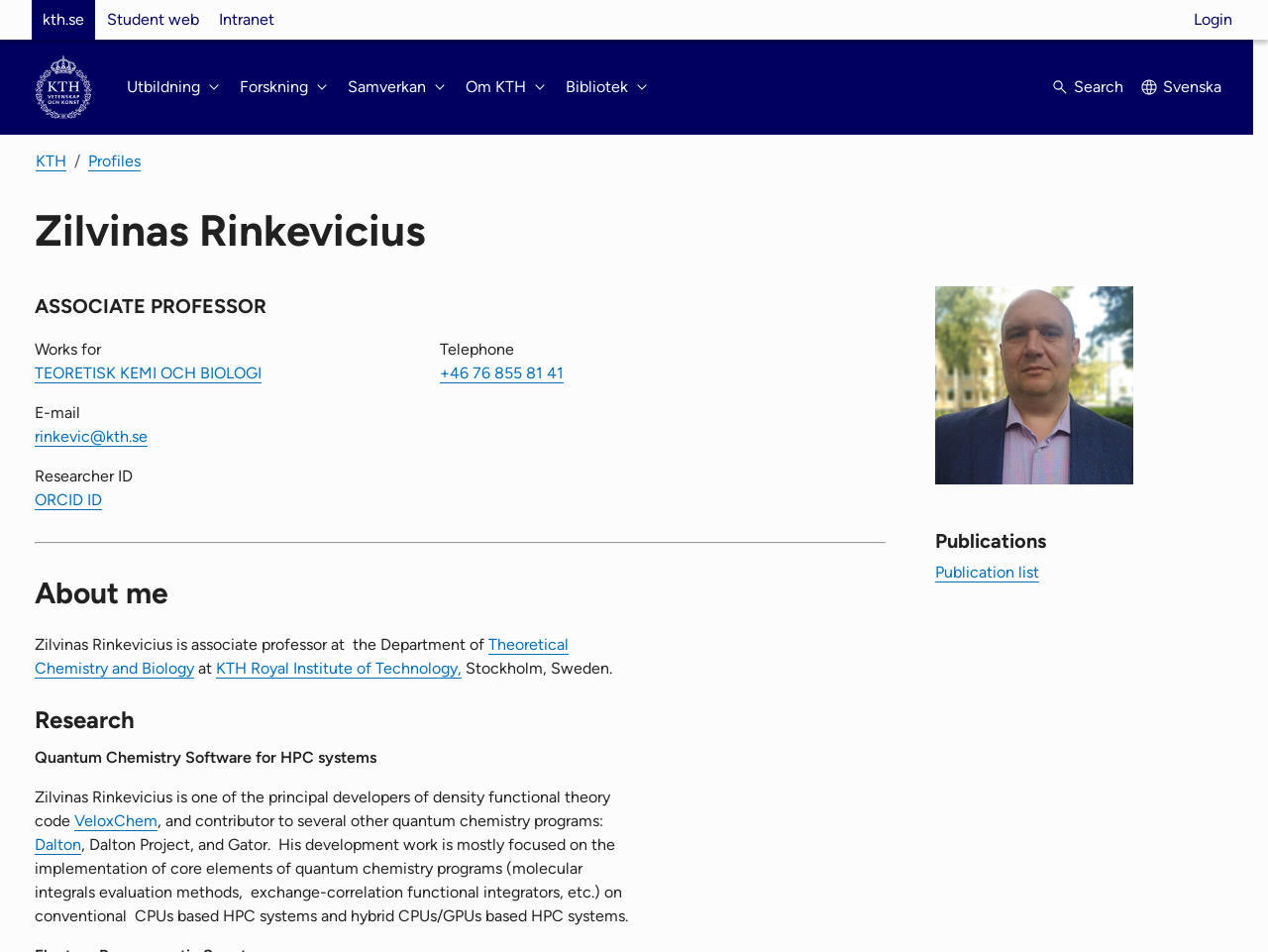What is Zilvinas Rinkevicius's job title?
Answer the question with a detailed and thorough explanation.

The answer can be found in the heading 'Zilvinas Rinkevicius' and the subheading 'ASSOCIATE PROFESSOR' on the webpage.